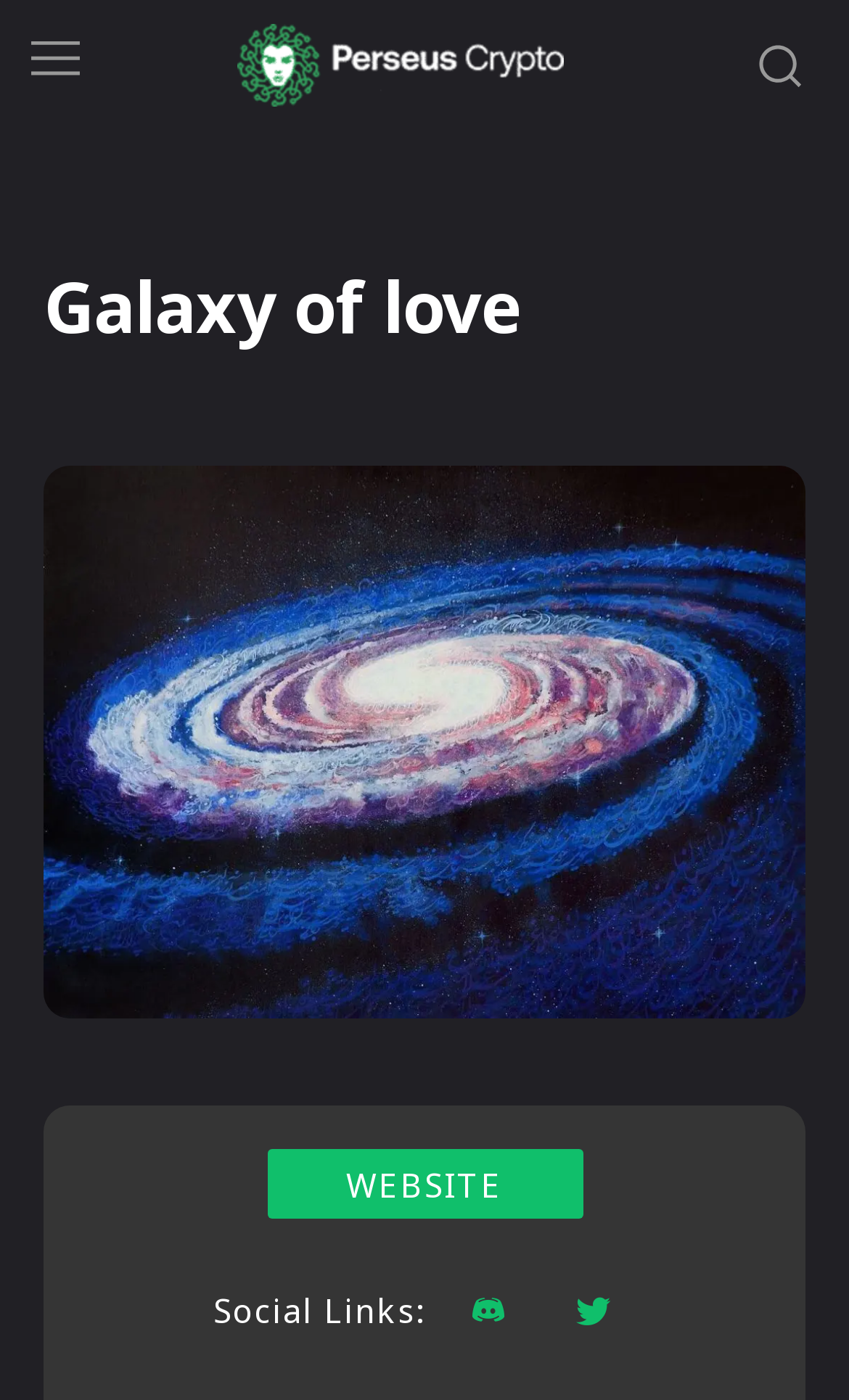Answer the question using only one word or a concise phrase: What is the name of the NFT Drop Calendar?

Galaxy of love